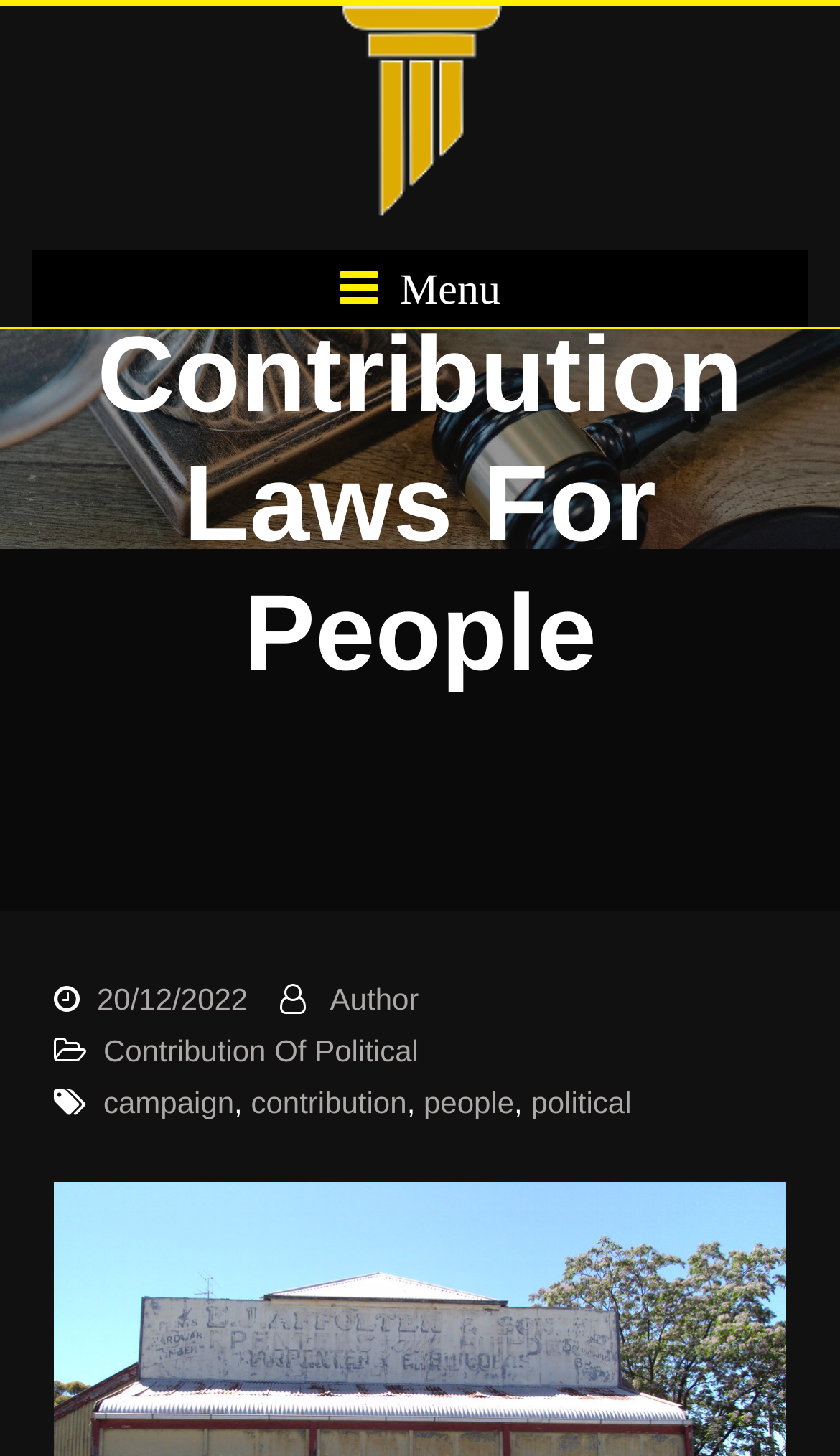Determine the bounding box coordinates of the element that should be clicked to execute the following command: "read about Contribution Of Political".

[0.123, 0.71, 0.498, 0.733]